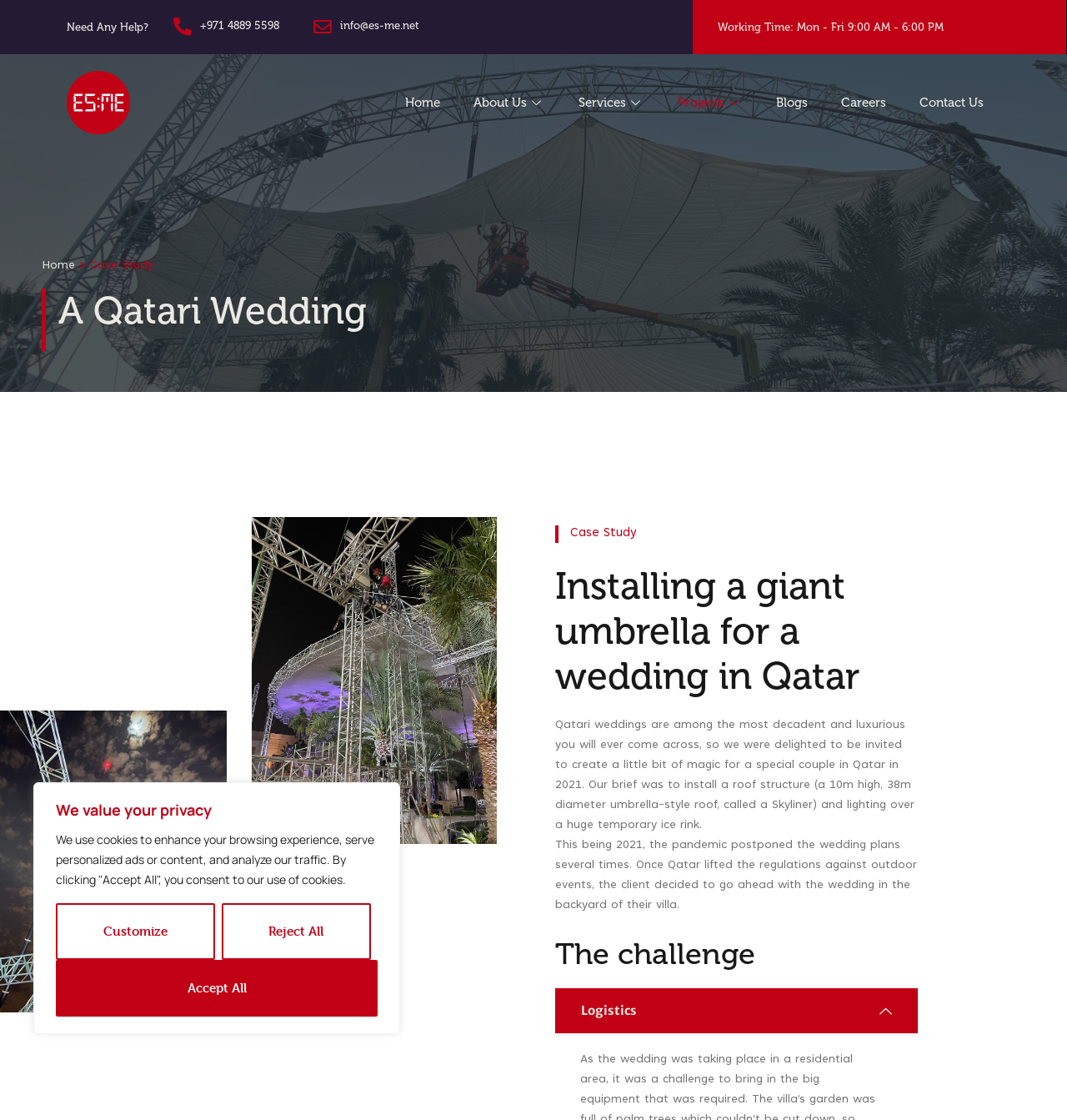Illustrate the webpage thoroughly, mentioning all important details.

This webpage is a case study about a Qatari wedding, specifically about installing a giant umbrella for the wedding in Qatar. At the top of the page, there is a notification about cookies and privacy, with three buttons: "Customize", "Reject All", and "Accept All". Below this notification, there is a section with contact information, including a phone number and an email address.

The main content of the page is divided into sections. The first section has a heading "A Qatari Wedding" and a subheading "Case Study". Below this, there is a brief introduction to the project, explaining that the company was invited to create a magical atmosphere for a wedding in Qatar in 2021. The introduction is followed by a detailed description of the project, which involved installing a giant umbrella-style roof and lighting over a huge temporary ice rink in the backyard of a villa.

The text is divided into paragraphs, with headings that break up the content. The first paragraph explains the brief and the project's requirements. The second paragraph discusses the challenges posed by the pandemic, which caused the wedding plans to be postponed several times. The third section is headed "The challenge" and appears to be a link to a more detailed discussion of the logistics of the project.

At the top of the page, there is a navigation menu with links to other sections of the website, including "Home", "About Us", "Services", "Projects", "Blogs", "Careers", and "Contact Us".